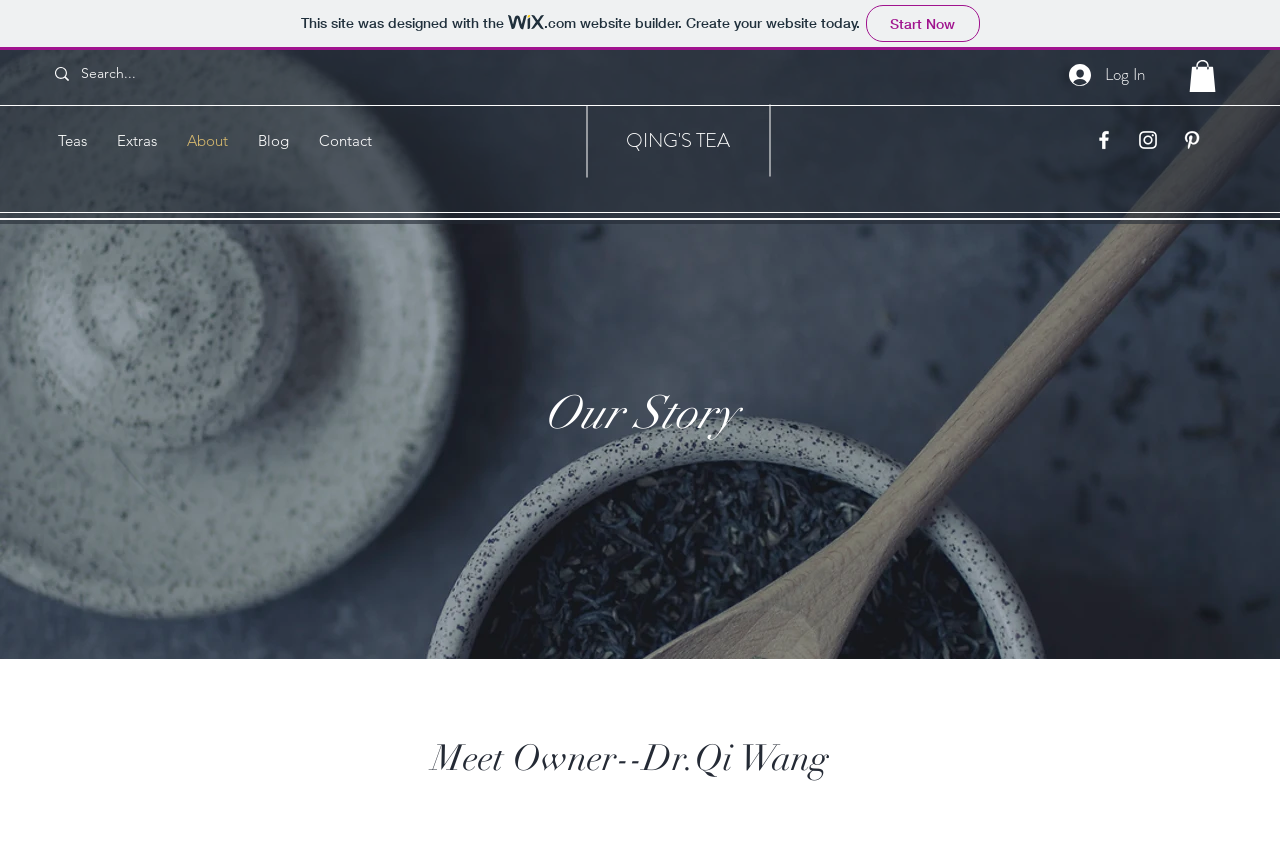Provide the bounding box coordinates of the area you need to click to execute the following instruction: "Search for something".

[0.034, 0.062, 0.177, 0.109]